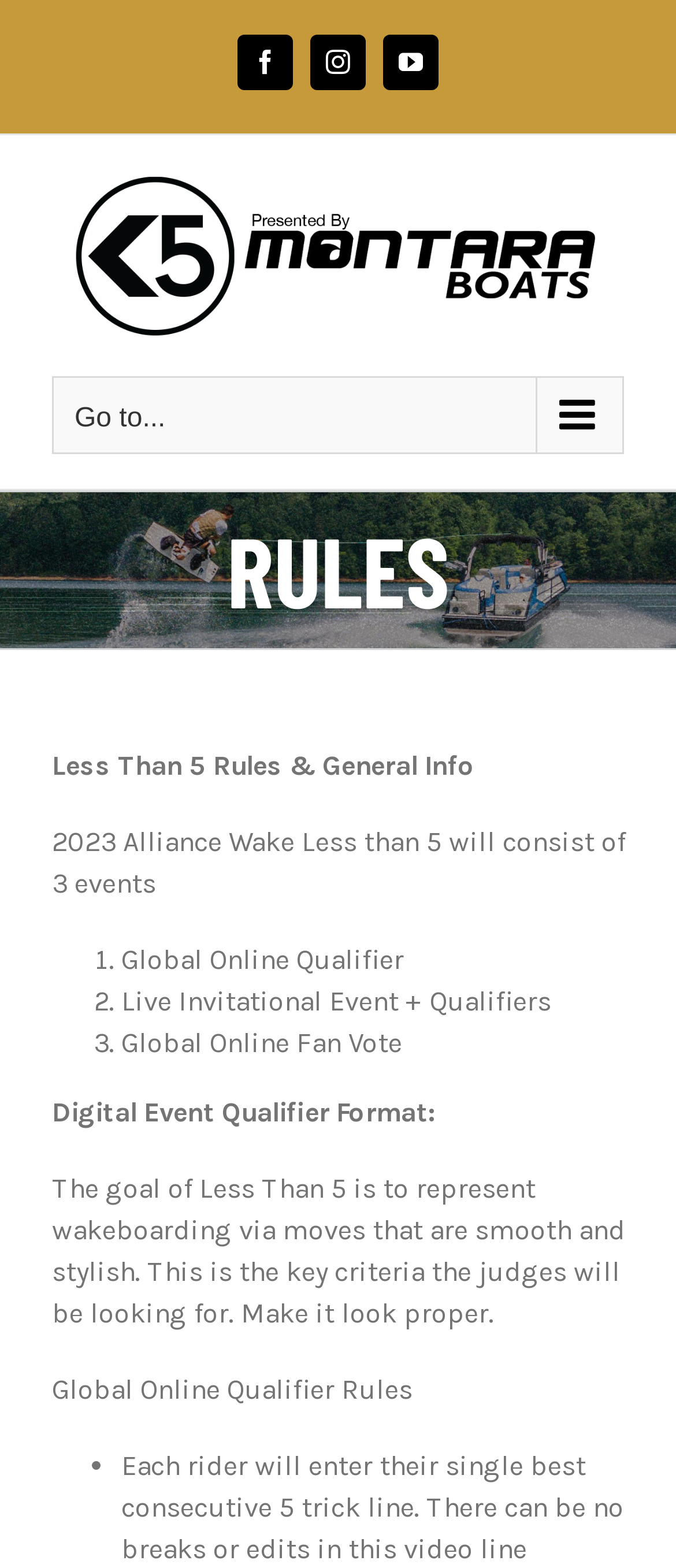Answer the question with a single word or phrase: 
What is the goal of Less Than 5?

Represent wakeboarding via smooth and stylish moves